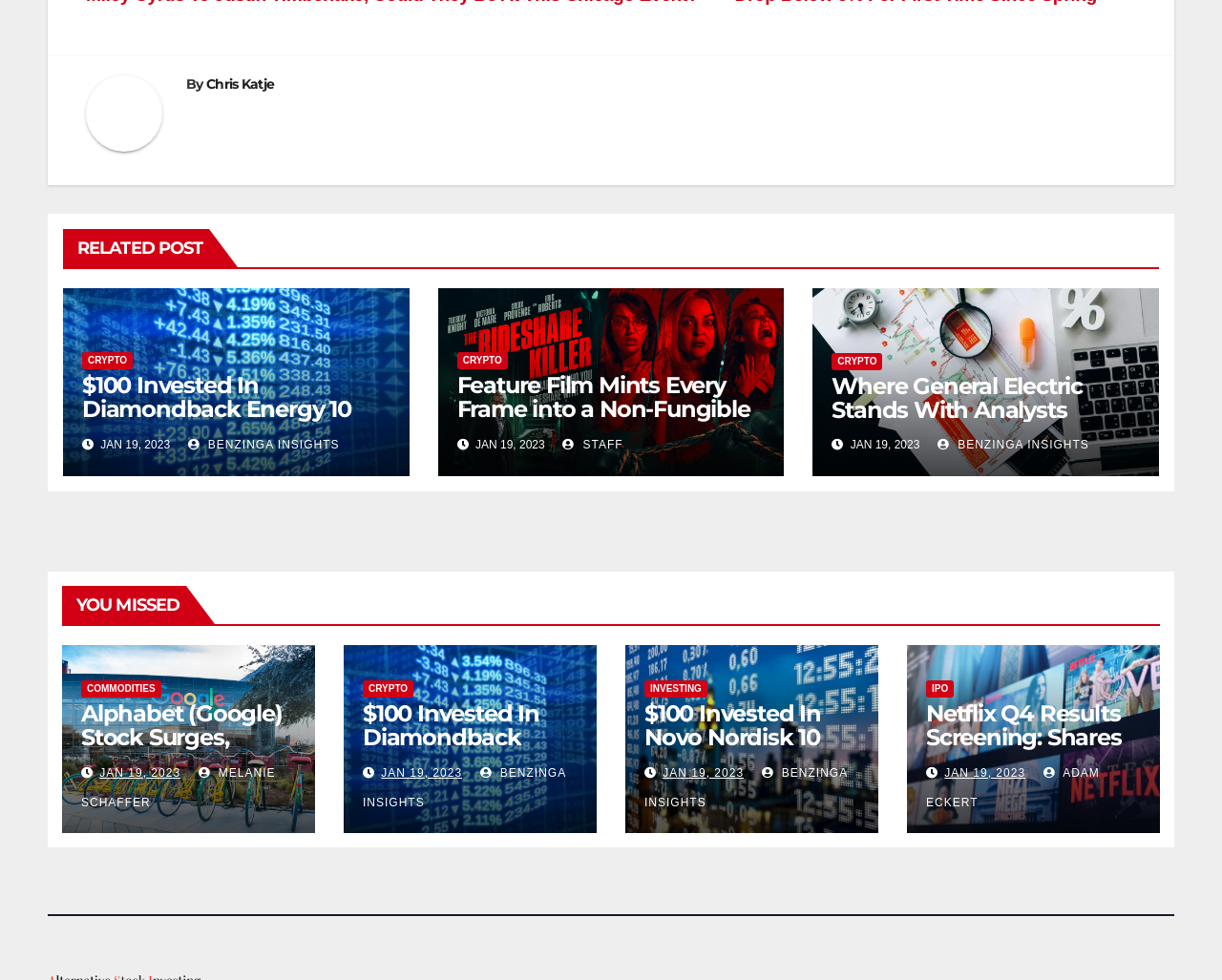Identify the bounding box coordinates of the region that needs to be clicked to carry out this instruction: "Explore the CRYPTO section". Provide these coordinates as four float numbers ranging from 0 to 1, i.e., [left, top, right, bottom].

[0.067, 0.359, 0.109, 0.376]